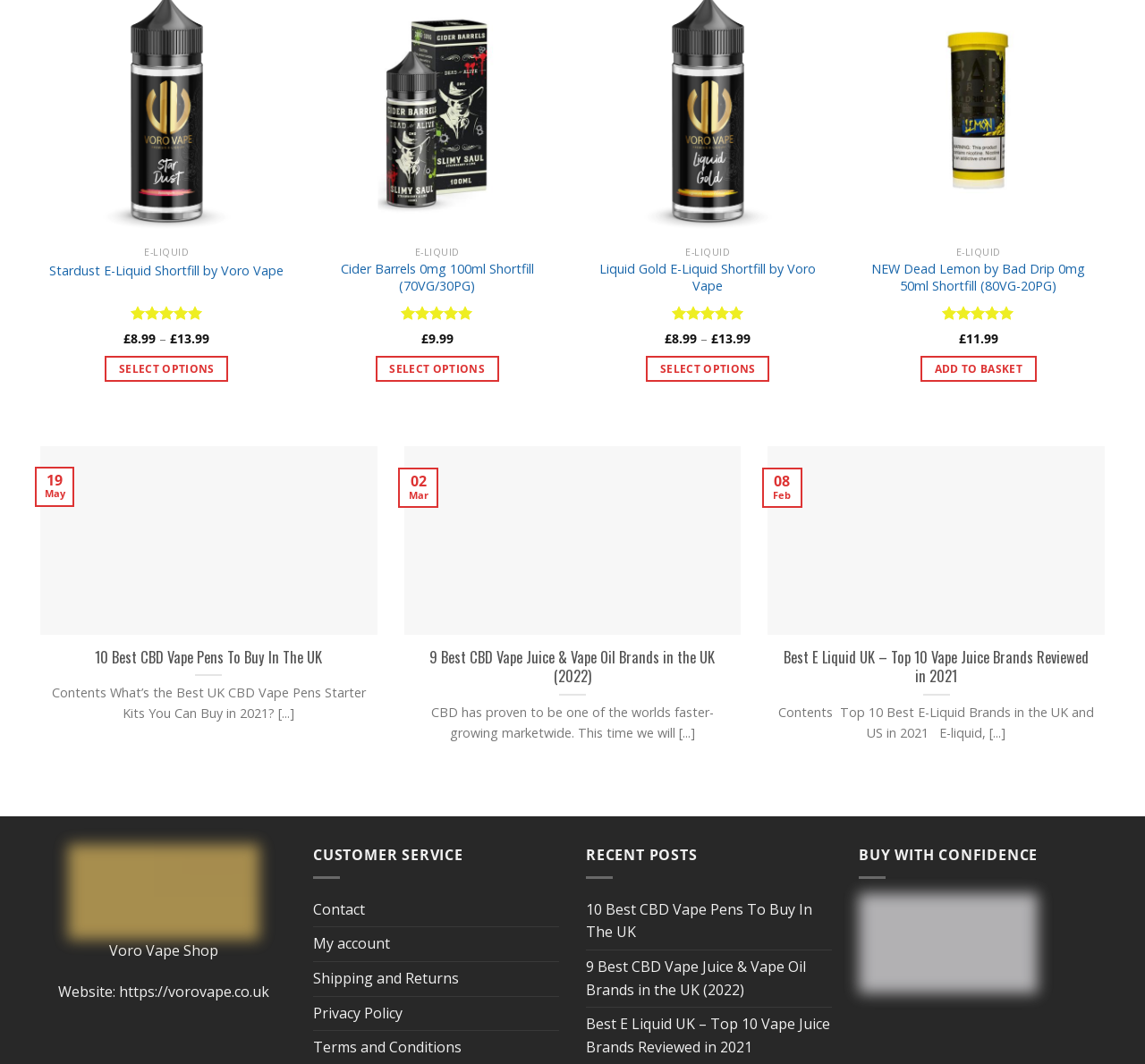What is the title of the article with the image 'best CBD vape pens uk'?
Give a detailed explanation using the information visible in the image.

I found the title by looking at the heading '10 Best CBD Vape Pens To Buy In The UK' above the image 'best CBD vape pens uk'.